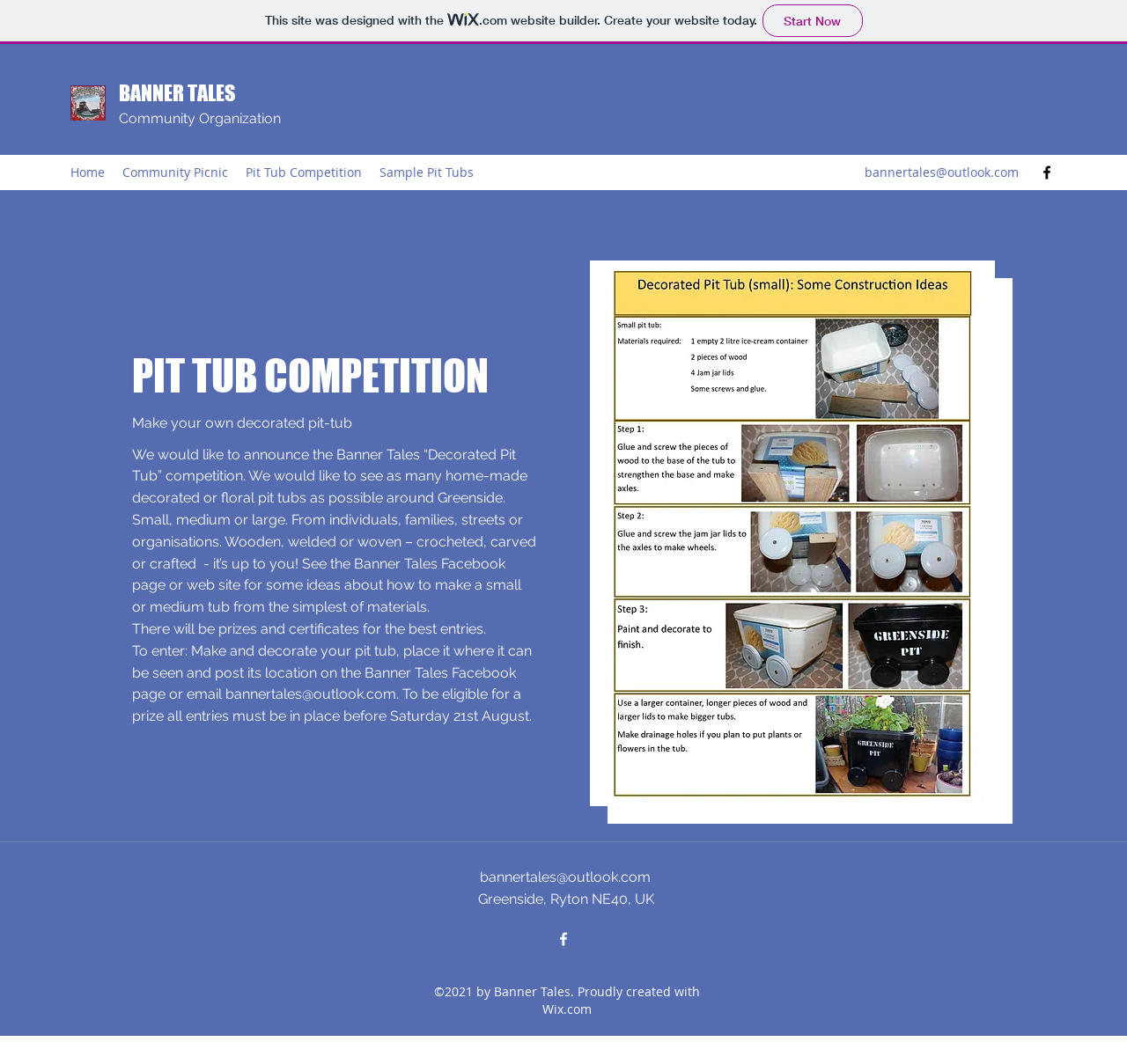What is the deadline for entering the competition?
Using the image as a reference, give a one-word or short phrase answer.

Saturday 21st August